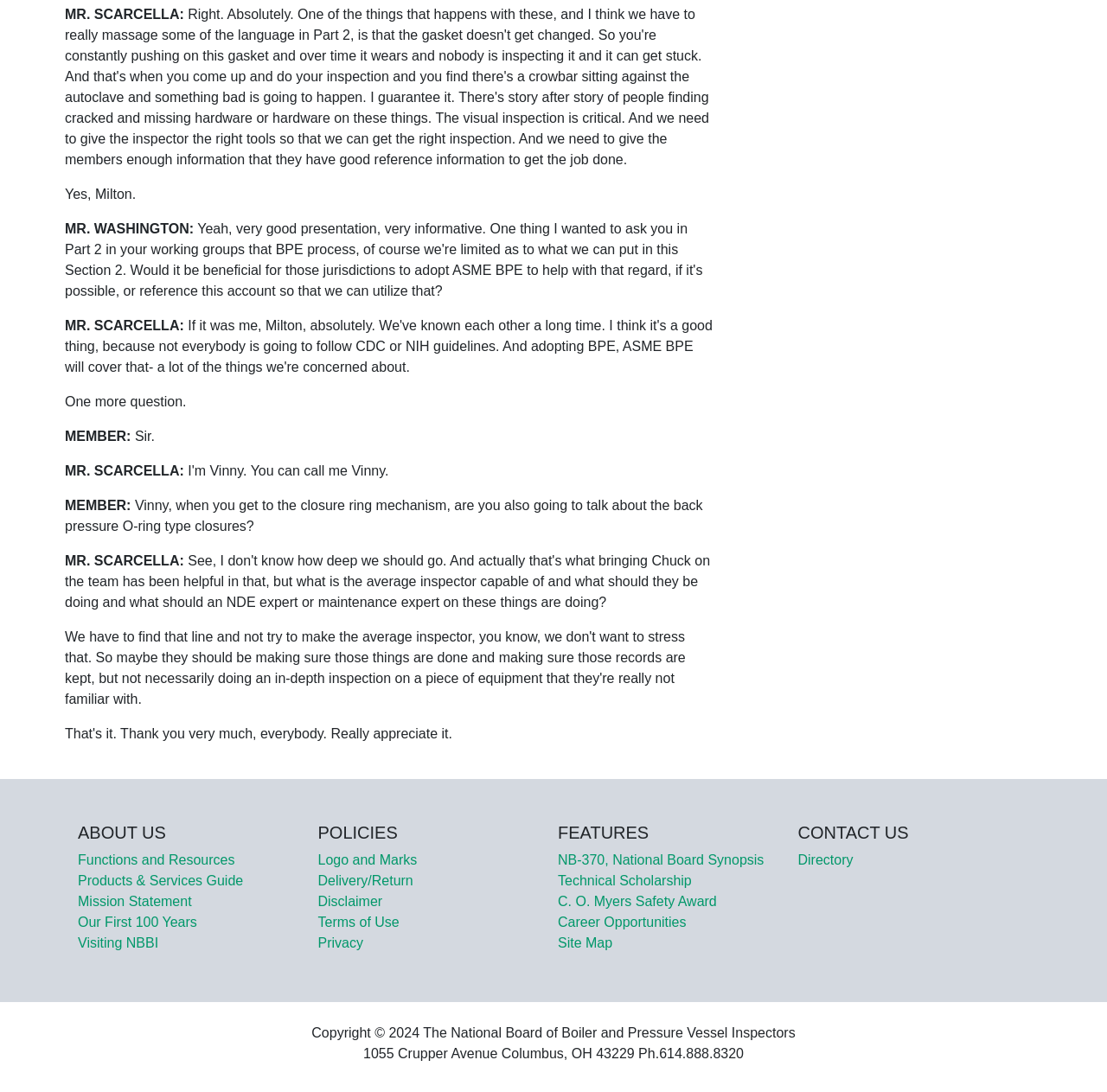What is the name of the organization?
Please give a detailed and elaborate answer to the question based on the image.

I found the answer by looking at the footer section of the webpage, where the copyright information is displayed. The text 'Copyright © 2024 The National Board of Boiler and Pressure Vessel Inspectors' indicates the name of the organization.